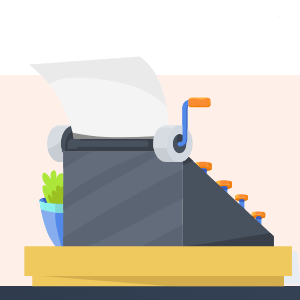Explain the content of the image in detail.

The image depicts a stylized illustration of a vintage typewriter, symbolizing the art of writing and the creative process involved in crafting admission essays. The typewriter features a sheet of paper poised to be typed on, emphasizing readiness and inspiration. Positioned beside the typewriter is a small blue pot containing a green plant, adding a touch of life and freshness to the composition. The warm, pastel background enhances the inviting atmosphere, making the image relatable to students embarking on their college application journey. This visual serves to reinforce the importance of effective writing and preparation, echoing the message that assistance is available for those who may need help in expressing their thoughts eloquently.